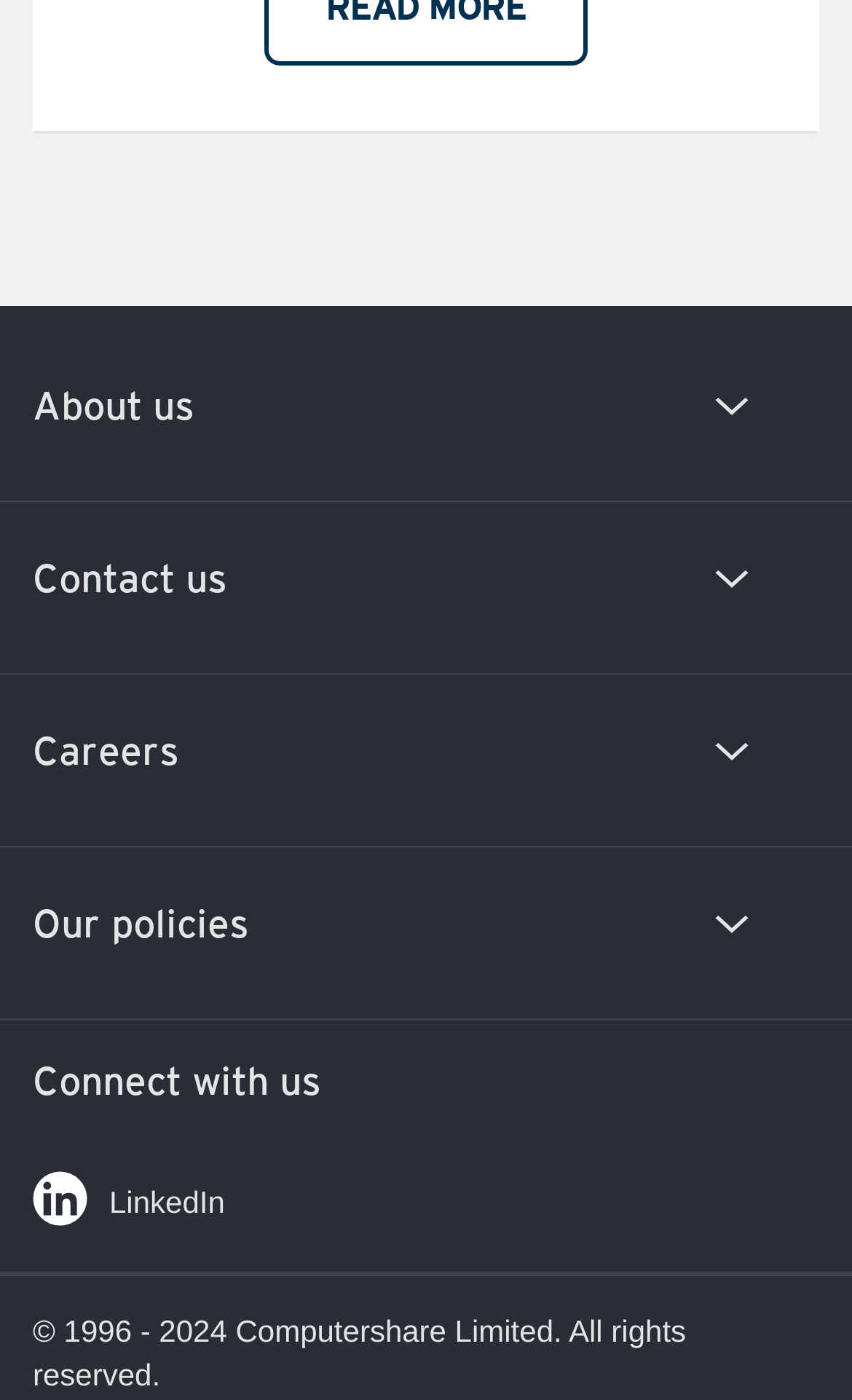Provide a one-word or one-phrase answer to the question:
What is the last link on the webpage?

Privacy policy